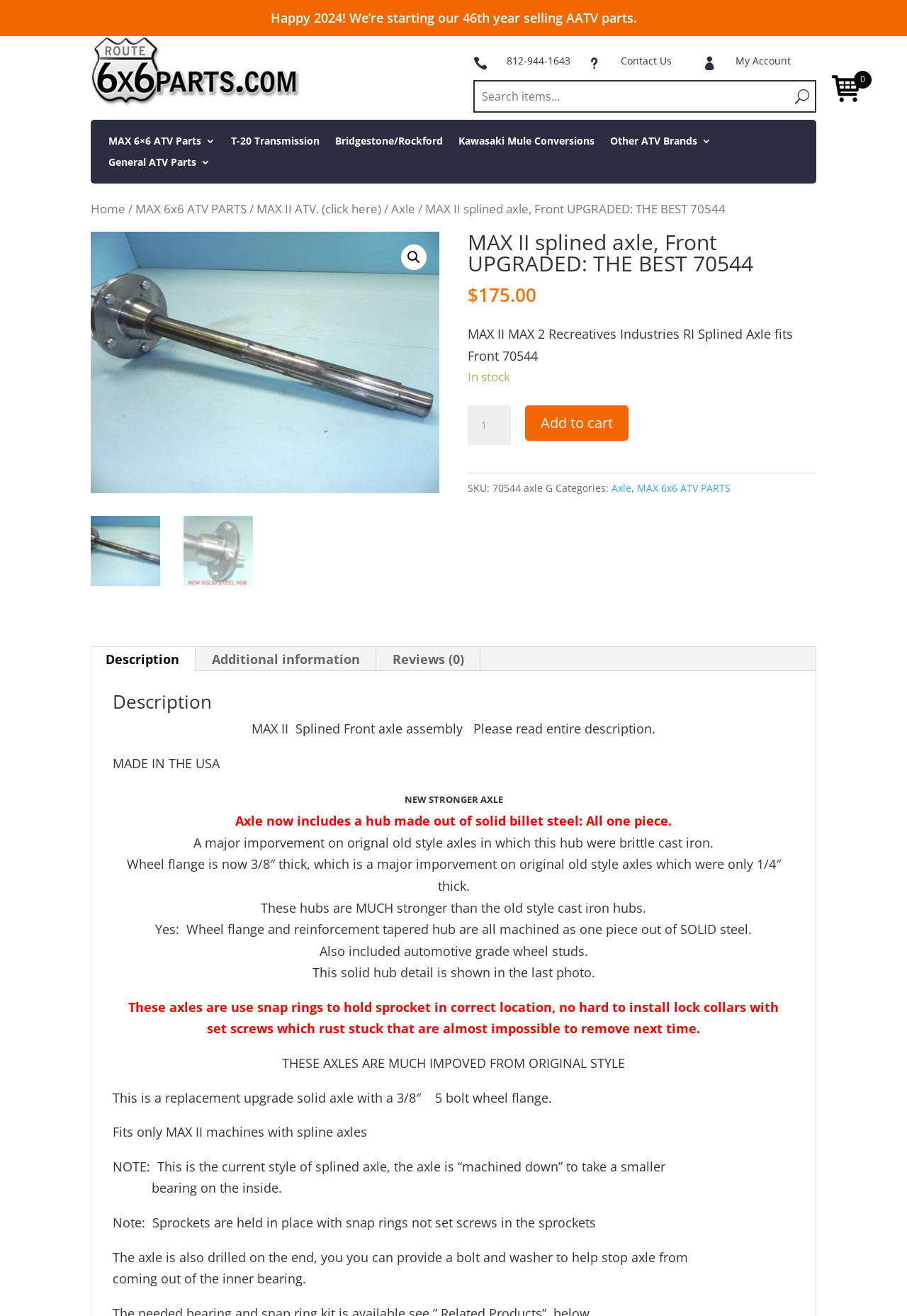Please find the bounding box coordinates in the format (top-left x, top-left y, bottom-right x, bottom-right y) for the given element description. Ensure the coordinates are floating point numbers between 0 and 1. Description: Axle

[0.431, 0.152, 0.458, 0.165]